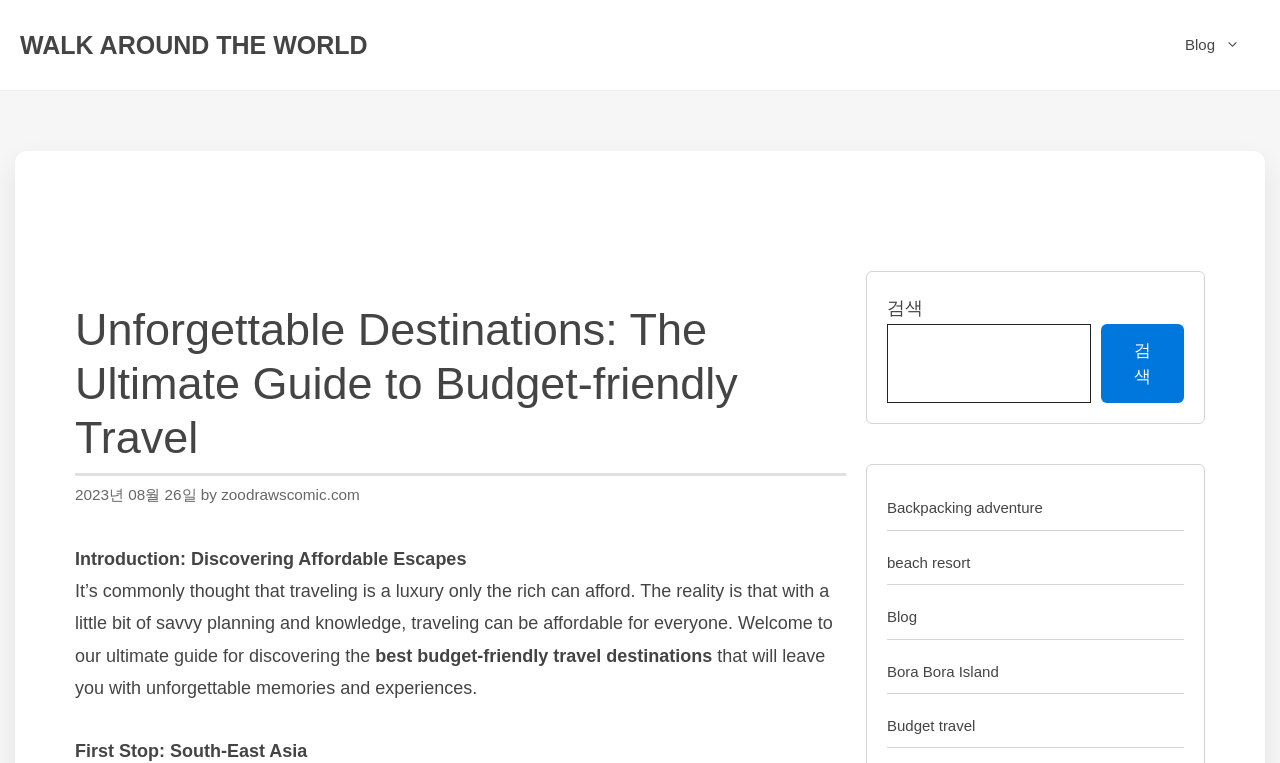Respond with a single word or phrase:
What is the primary navigation menu located at?

Top right